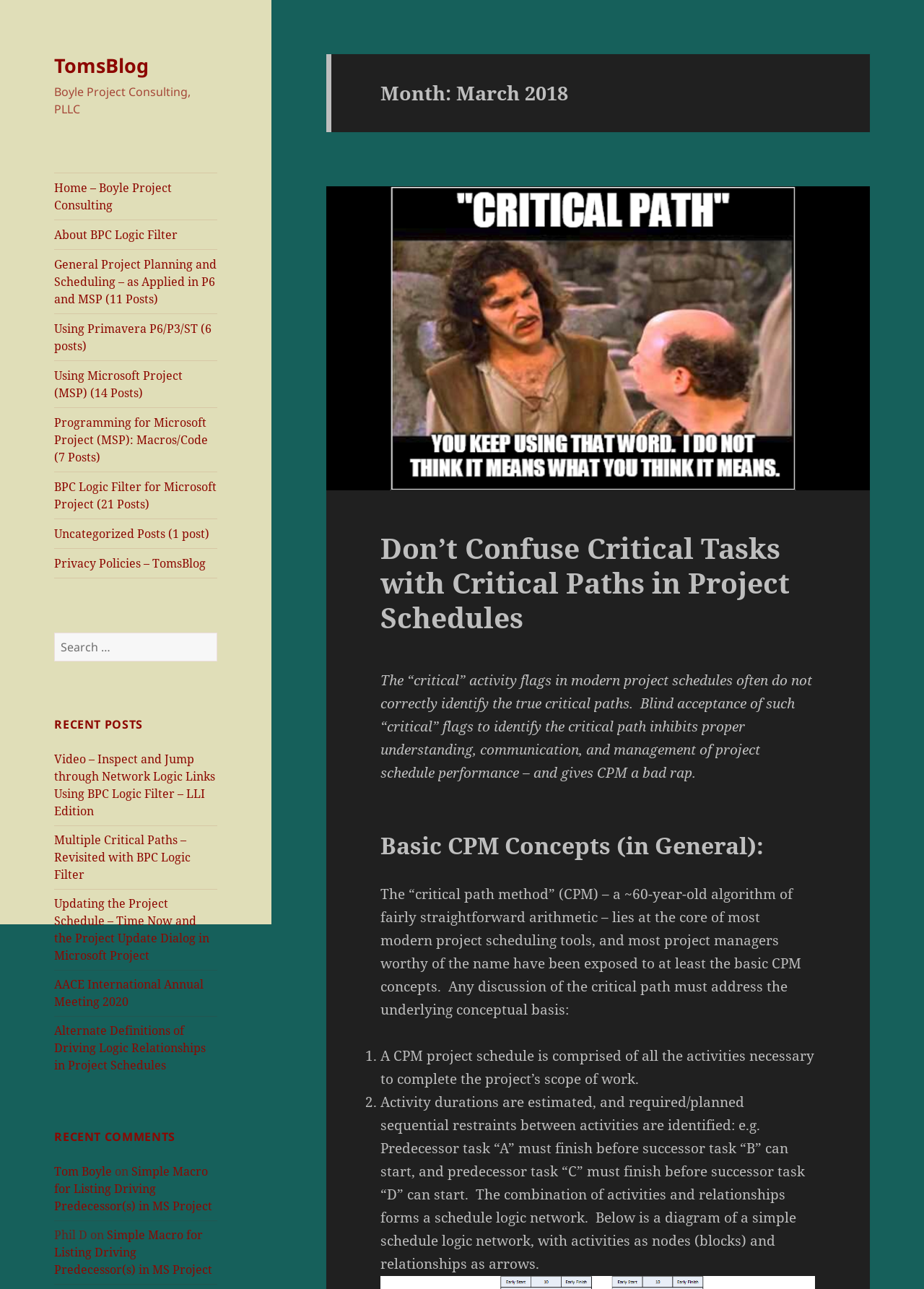Please give a short response to the question using one word or a phrase:
What is the title of the first recent post?

Video – Inspect and Jump through Network Logic Links Using BPC Logic Filter – LLI Edition